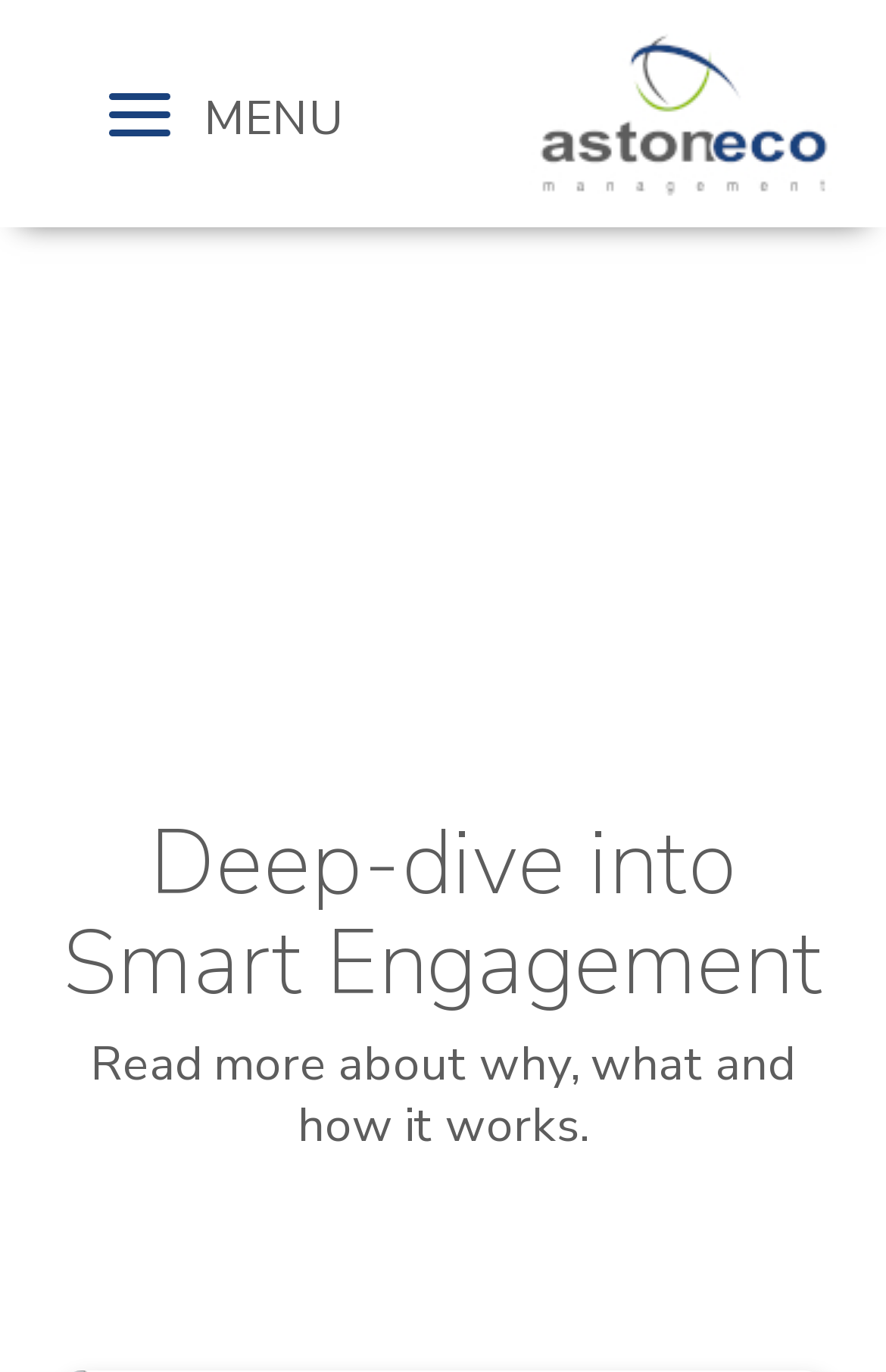Use a single word or phrase to respond to the question:
What is the text on the banner at the top of the page?

Site header